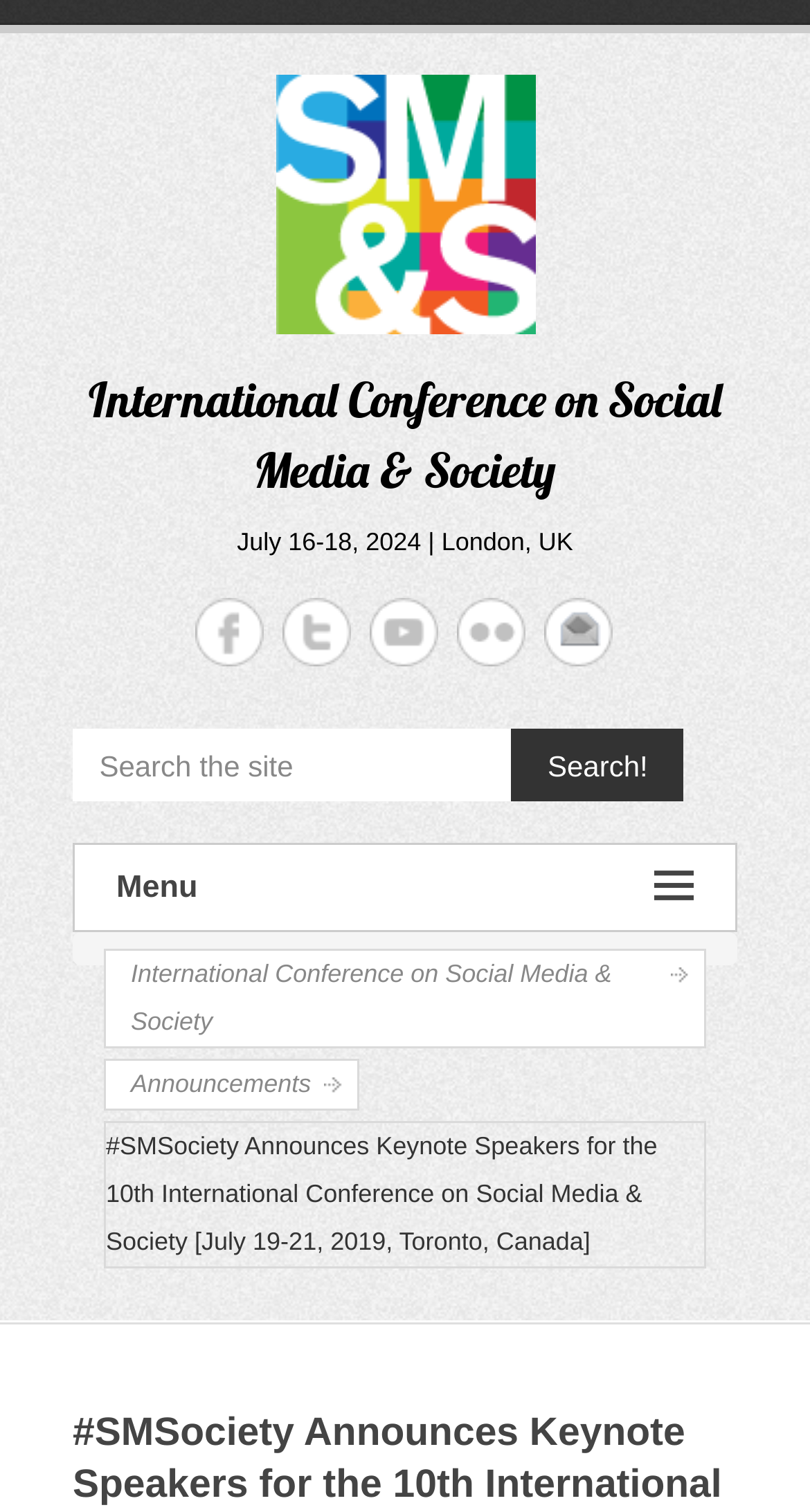Provide a single word or phrase to answer the given question: 
What is the purpose of the textbox on the webpage?

Search the site